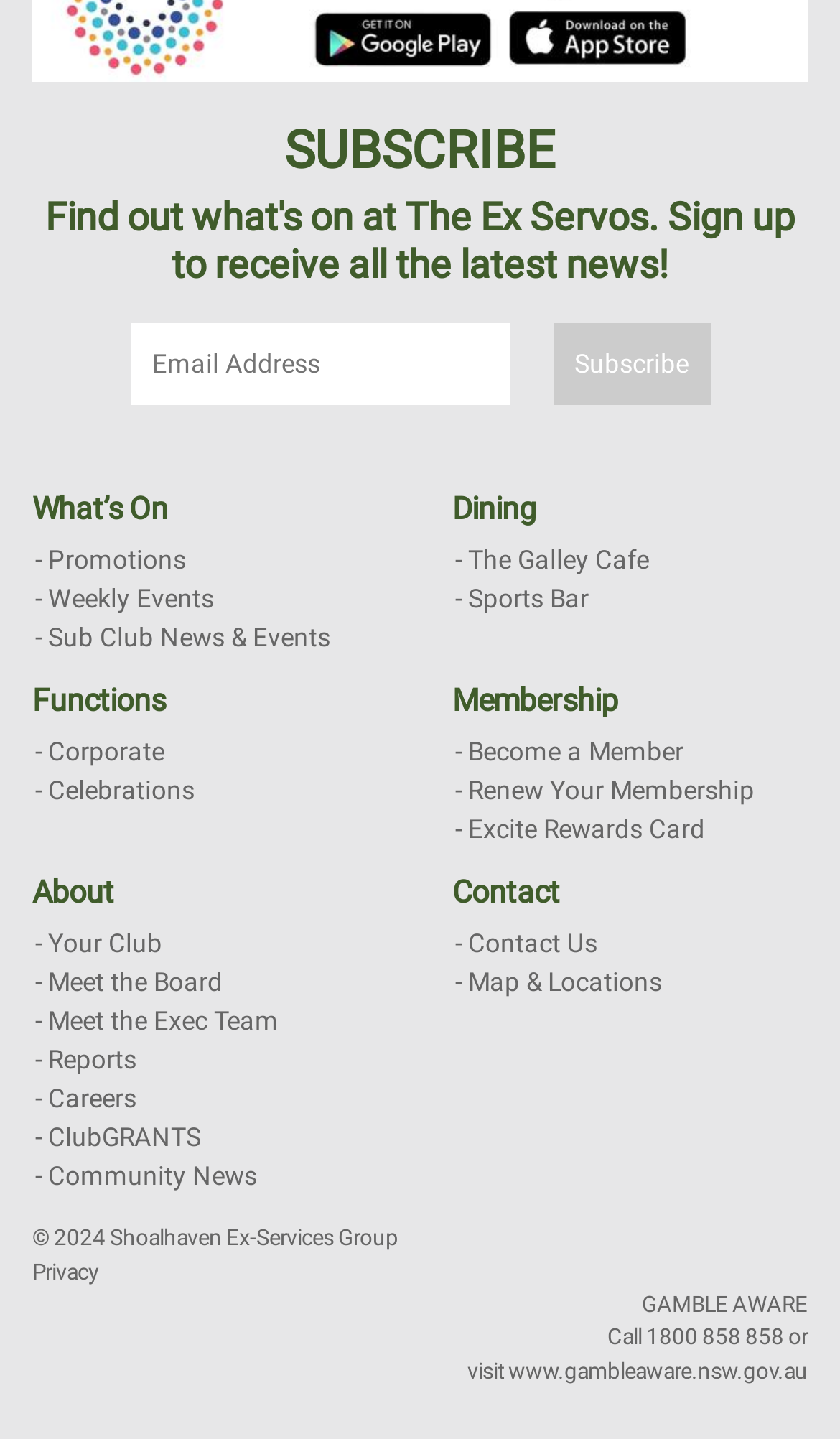Specify the bounding box coordinates of the element's area that should be clicked to execute the given instruction: "View promotions". The coordinates should be four float numbers between 0 and 1, i.e., [left, top, right, bottom].

[0.038, 0.375, 0.462, 0.402]